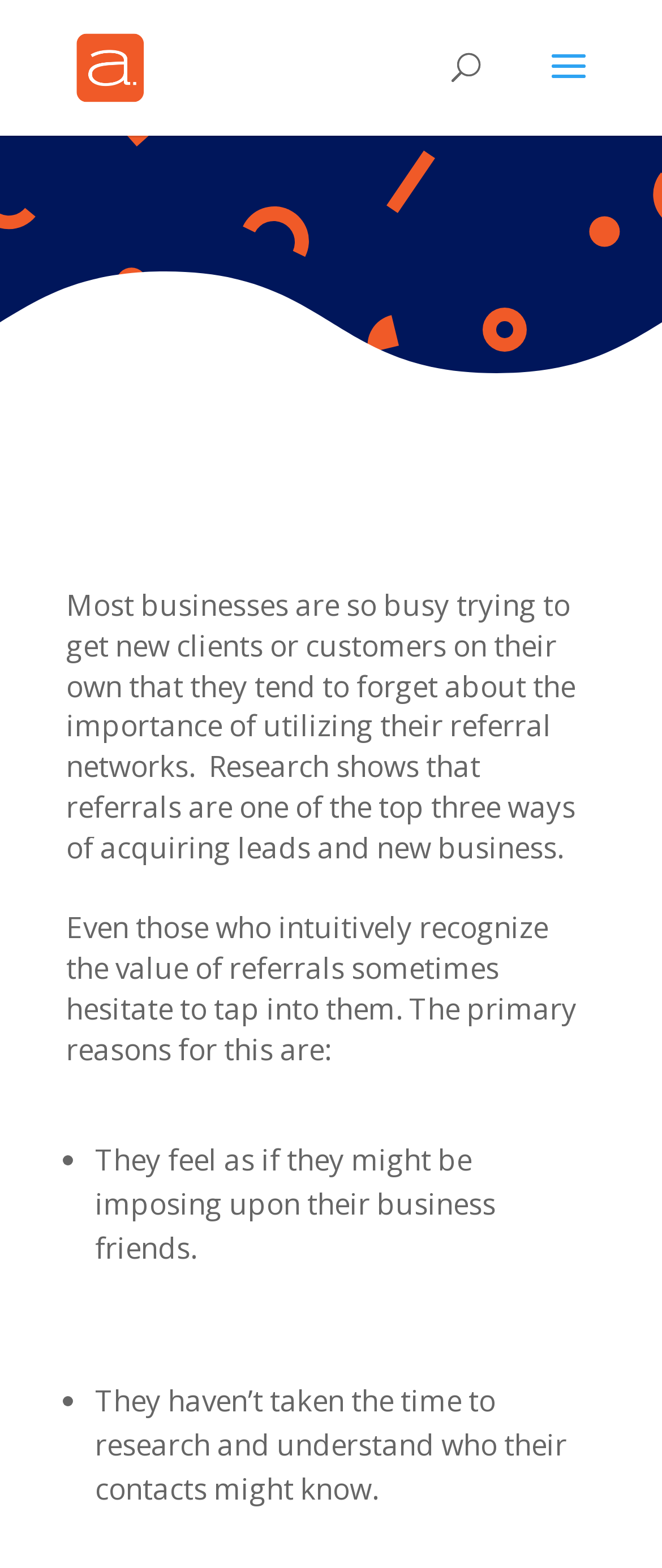Respond to the following query with just one word or a short phrase: 
What is the main topic of this webpage?

Referrals in marketing